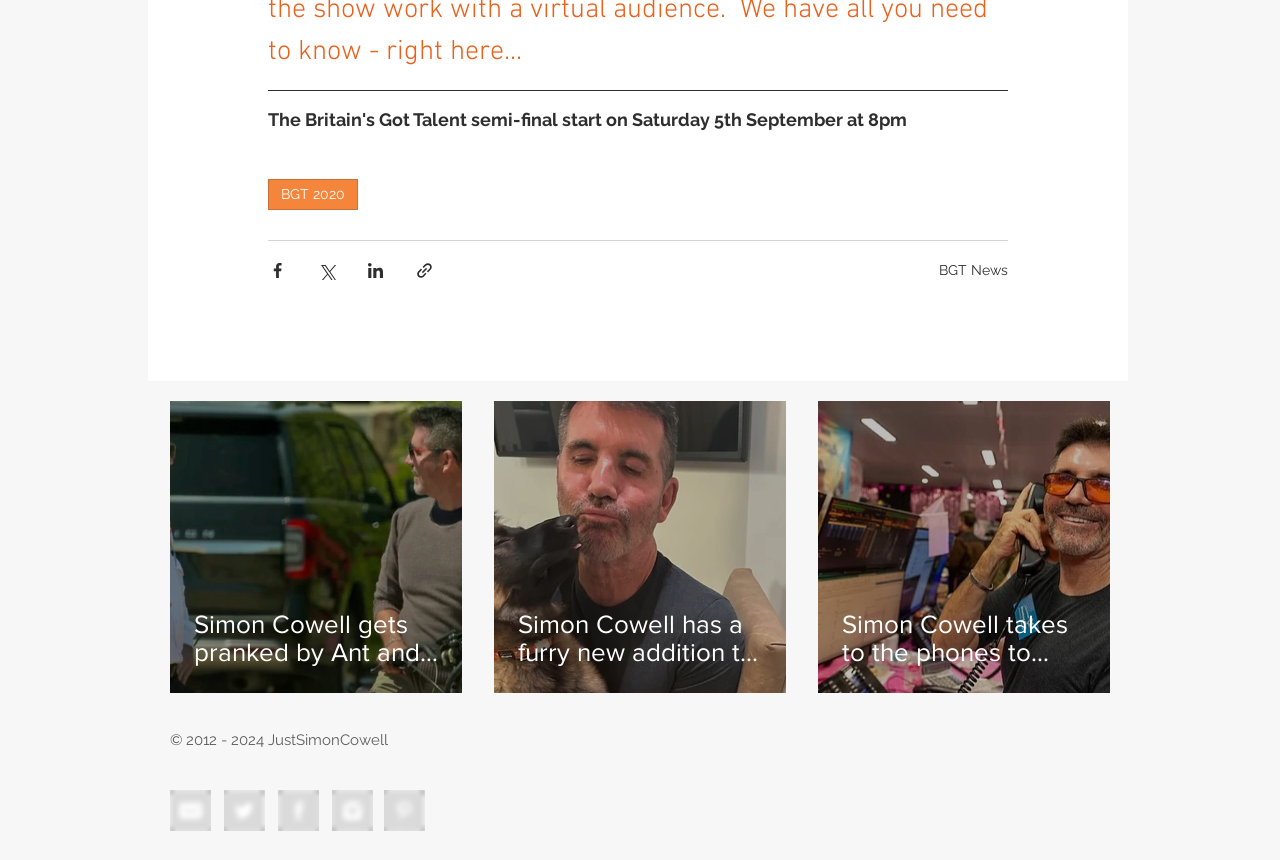Show the bounding box coordinates of the region that should be clicked to follow the instruction: "Visit the 'BGT News' page."

[0.734, 0.305, 0.788, 0.324]